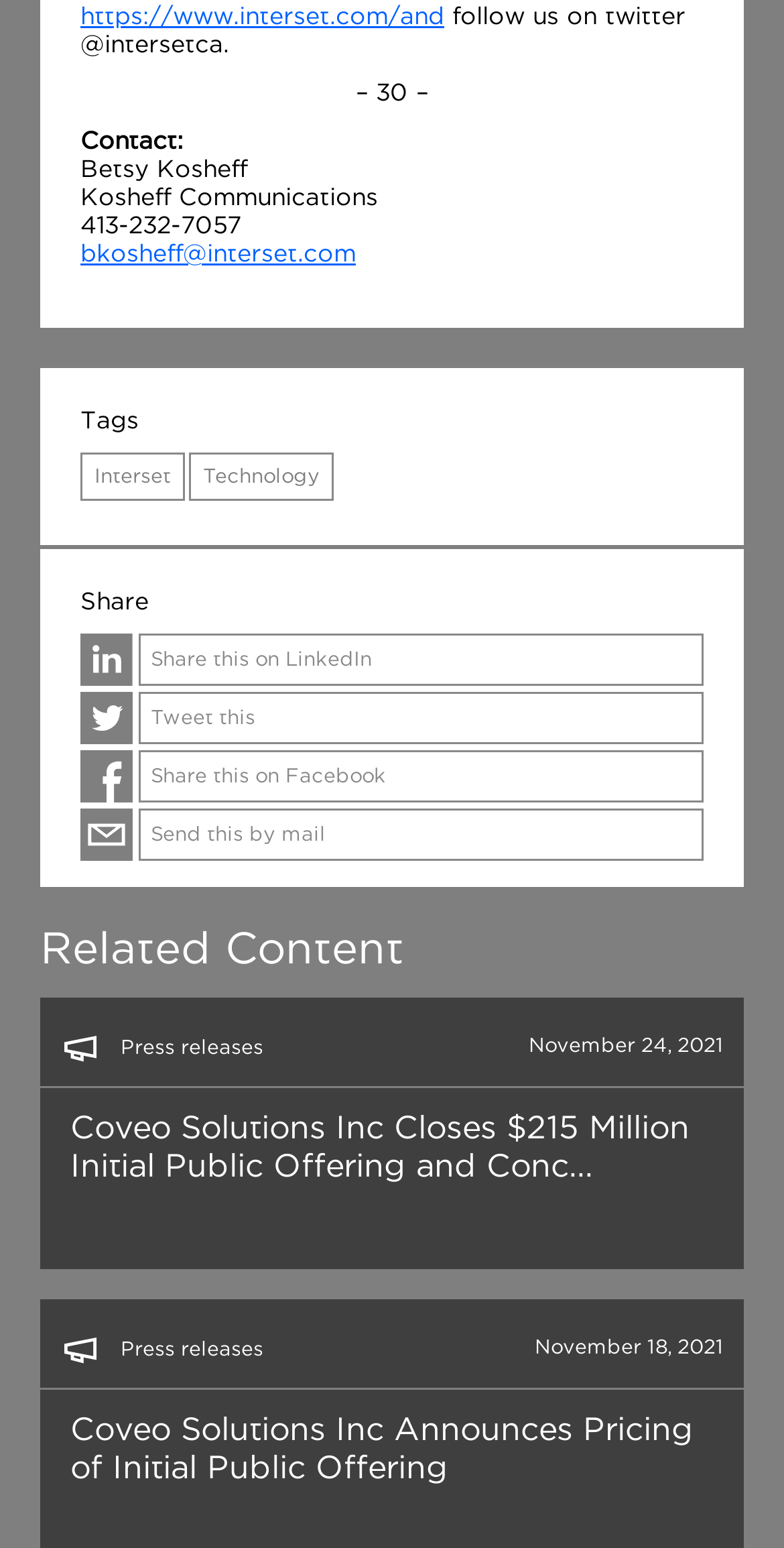Based on the element description, predict the bounding box coordinates (top-left x, top-left y, bottom-right x, bottom-right y) for the UI element in the screenshot: Send this by mail

[0.103, 0.522, 0.897, 0.556]